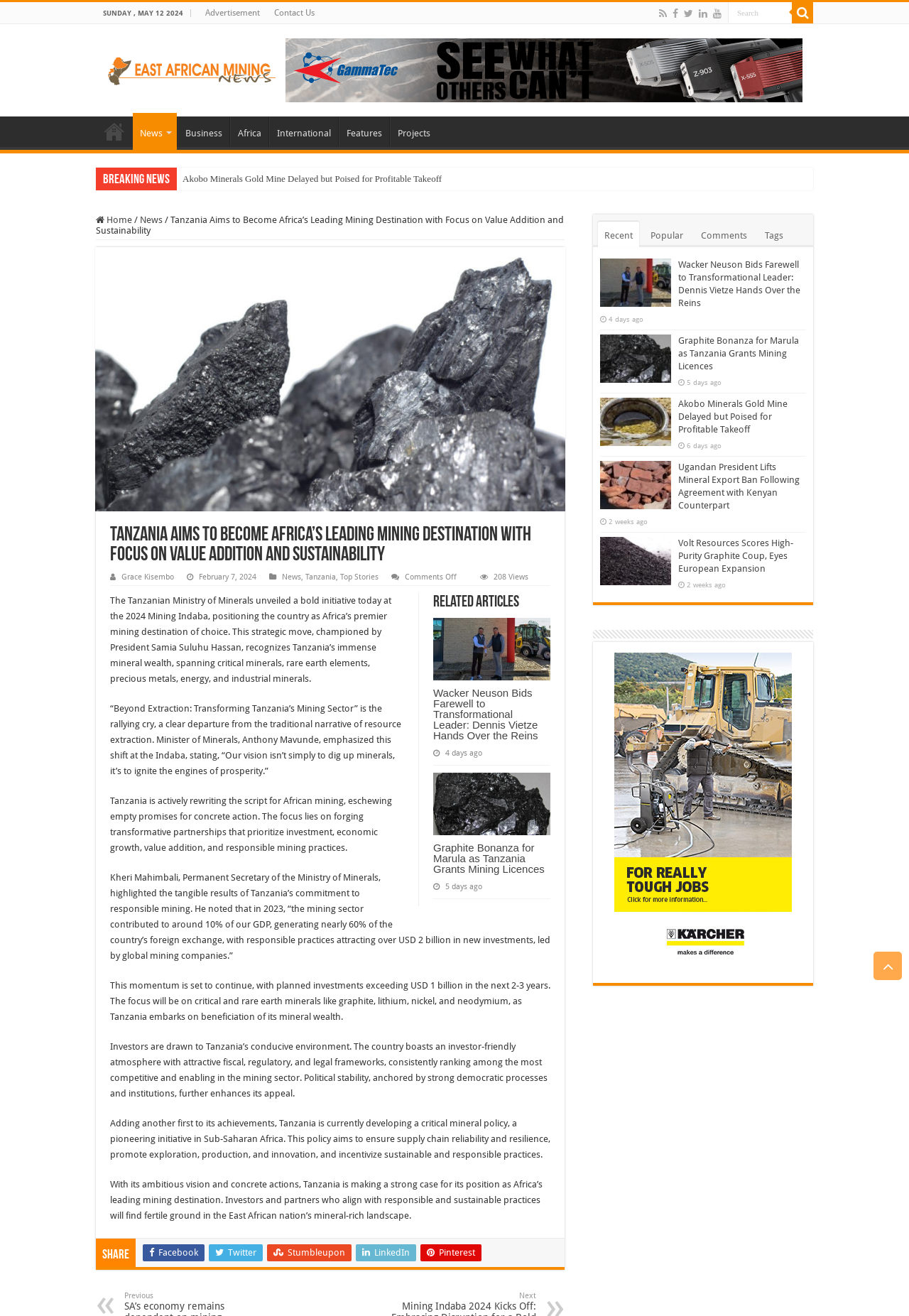Kindly respond to the following question with a single word or a brief phrase: 
What is the name of the President of Tanzania?

Samia Suluhu Hassan